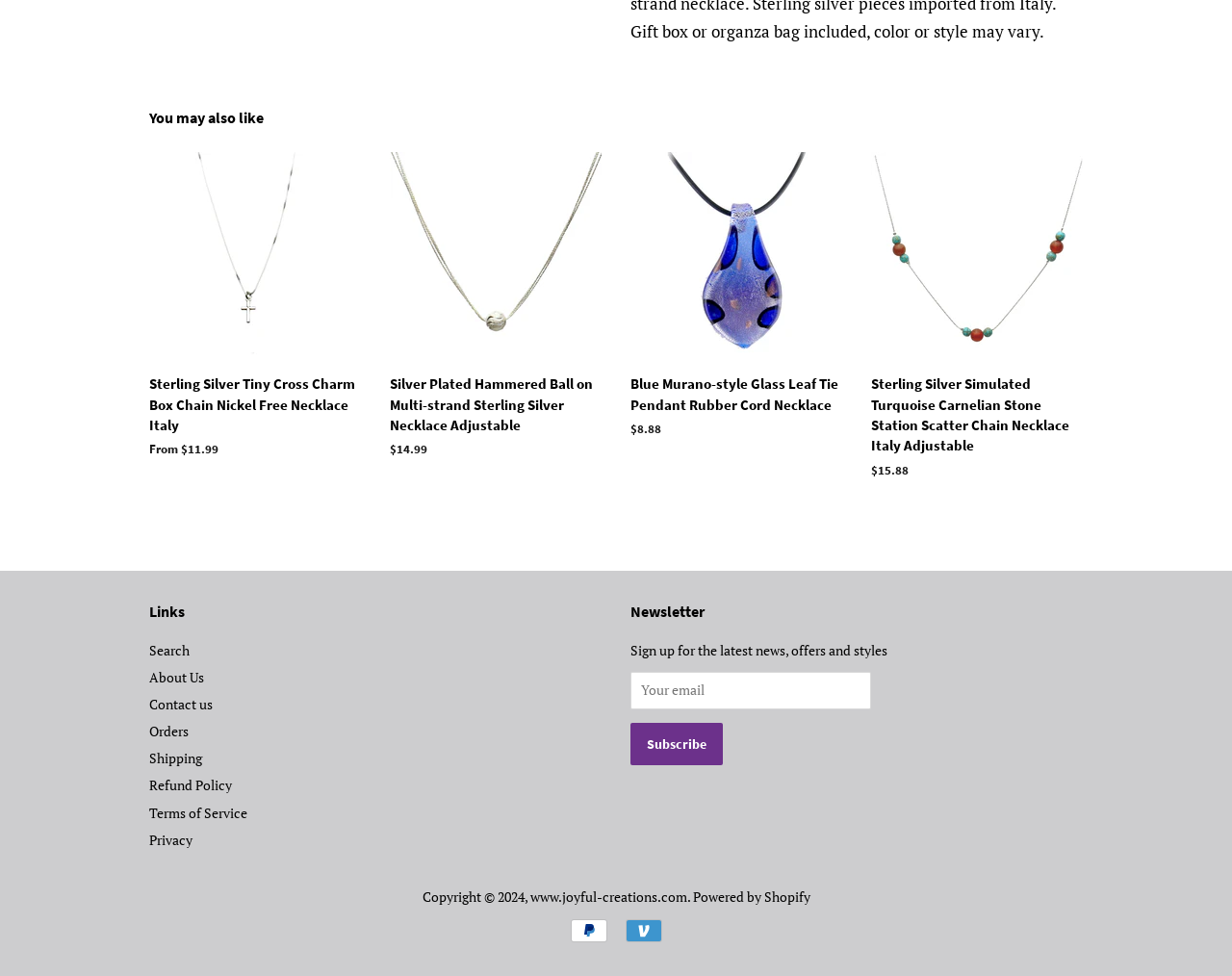Could you specify the bounding box coordinates for the clickable section to complete the following instruction: "Chat with the supplier"?

None